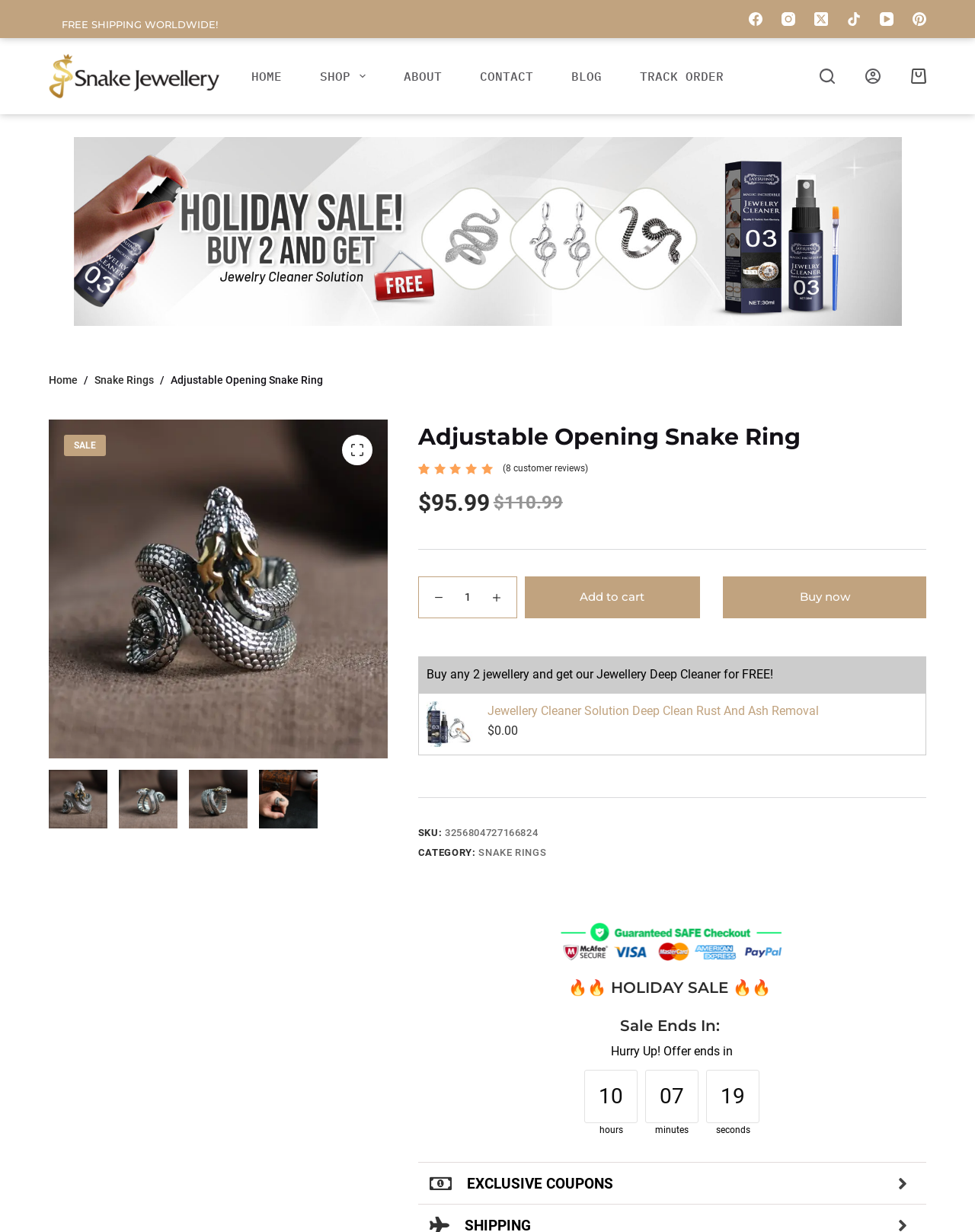Identify the bounding box coordinates of the clickable section necessary to follow the following instruction: "Add to cart". The coordinates should be presented as four float numbers from 0 to 1, i.e., [left, top, right, bottom].

[0.538, 0.468, 0.718, 0.502]